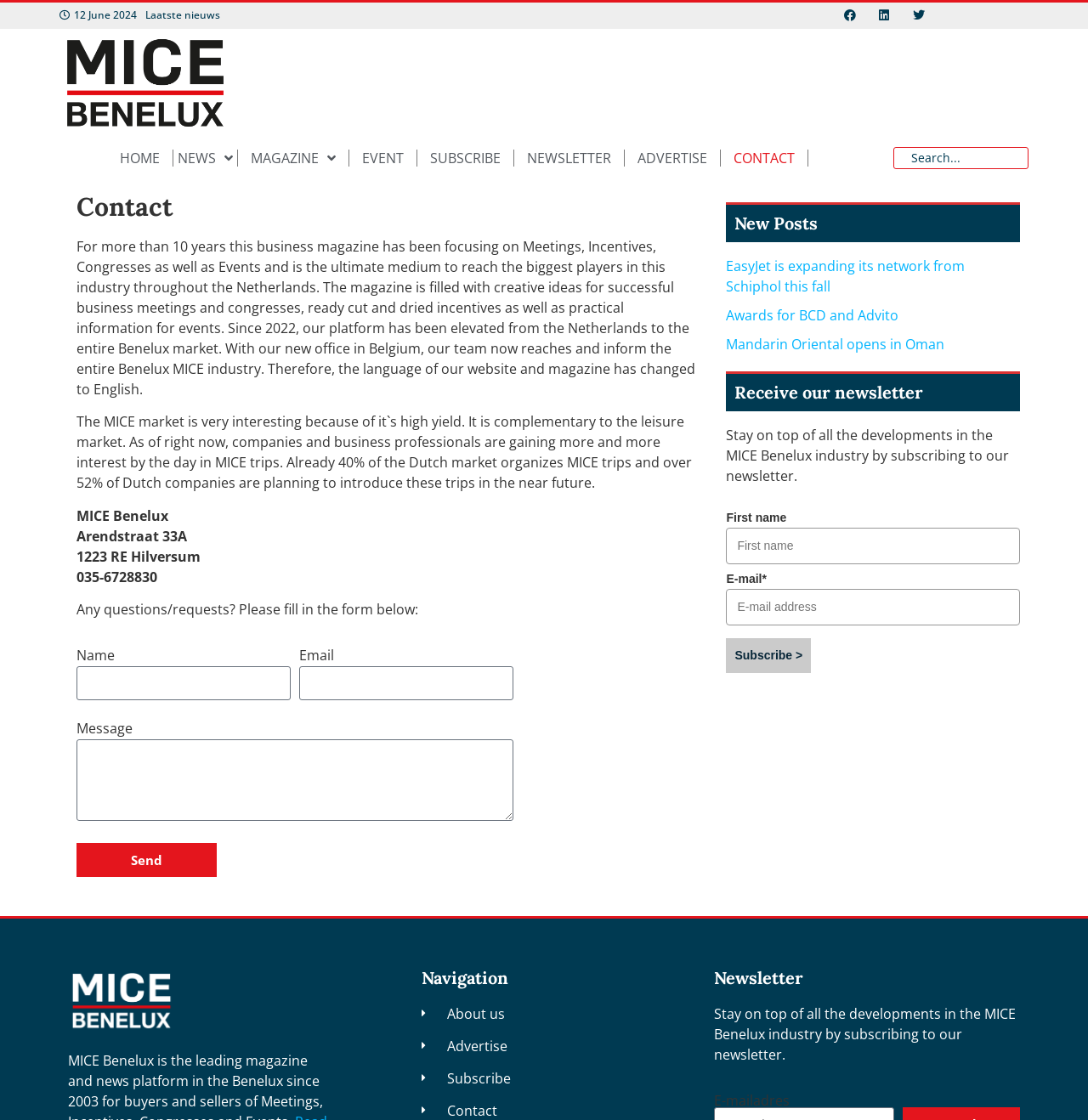What is the address of MICE Benelux?
Based on the image, give a concise answer in the form of a single word or short phrase.

Arendstraat 33A, 1223 RE Hilversum